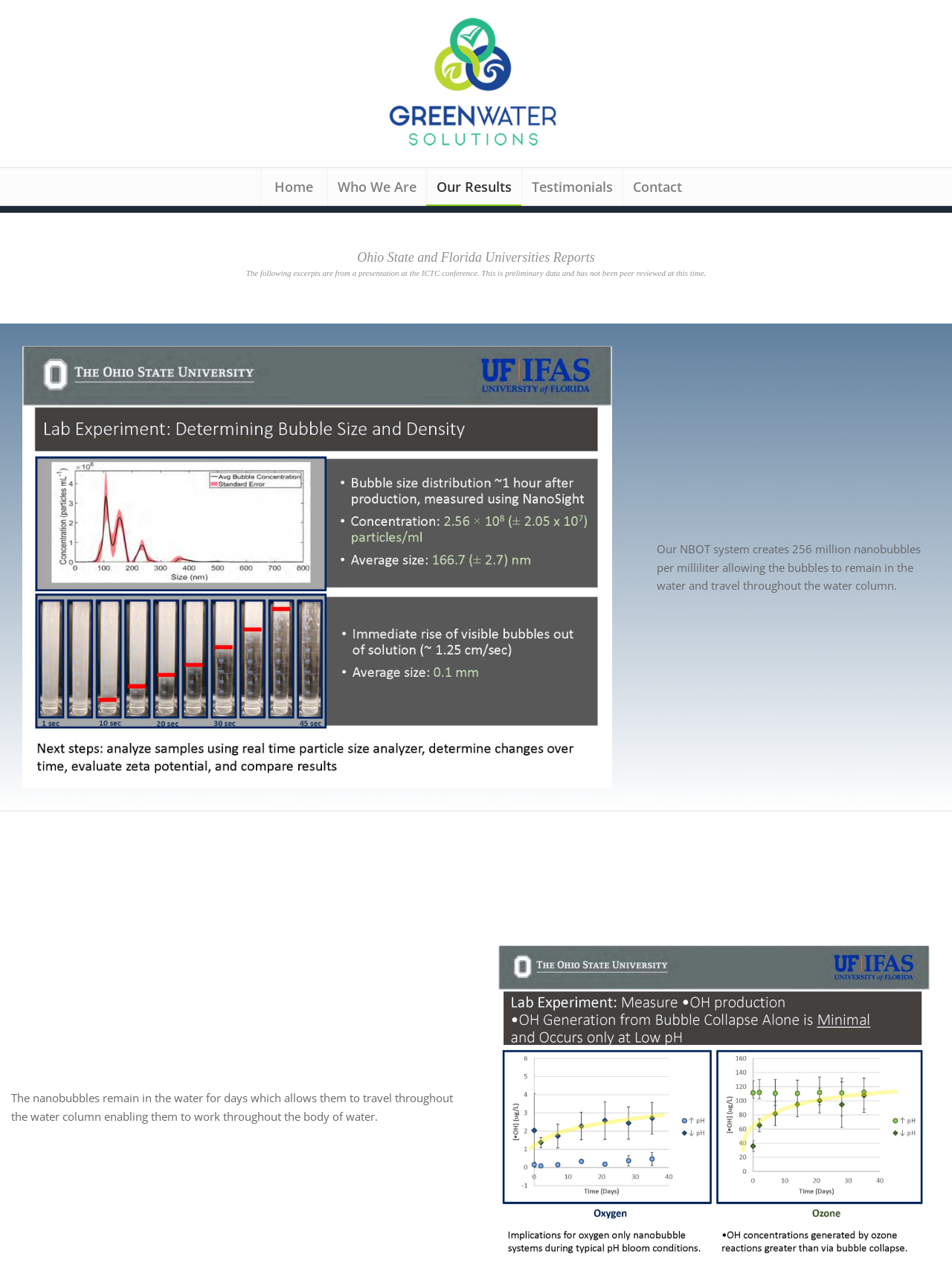Answer the question below using just one word or a short phrase: 
How many links are in the top navigation bar?

5